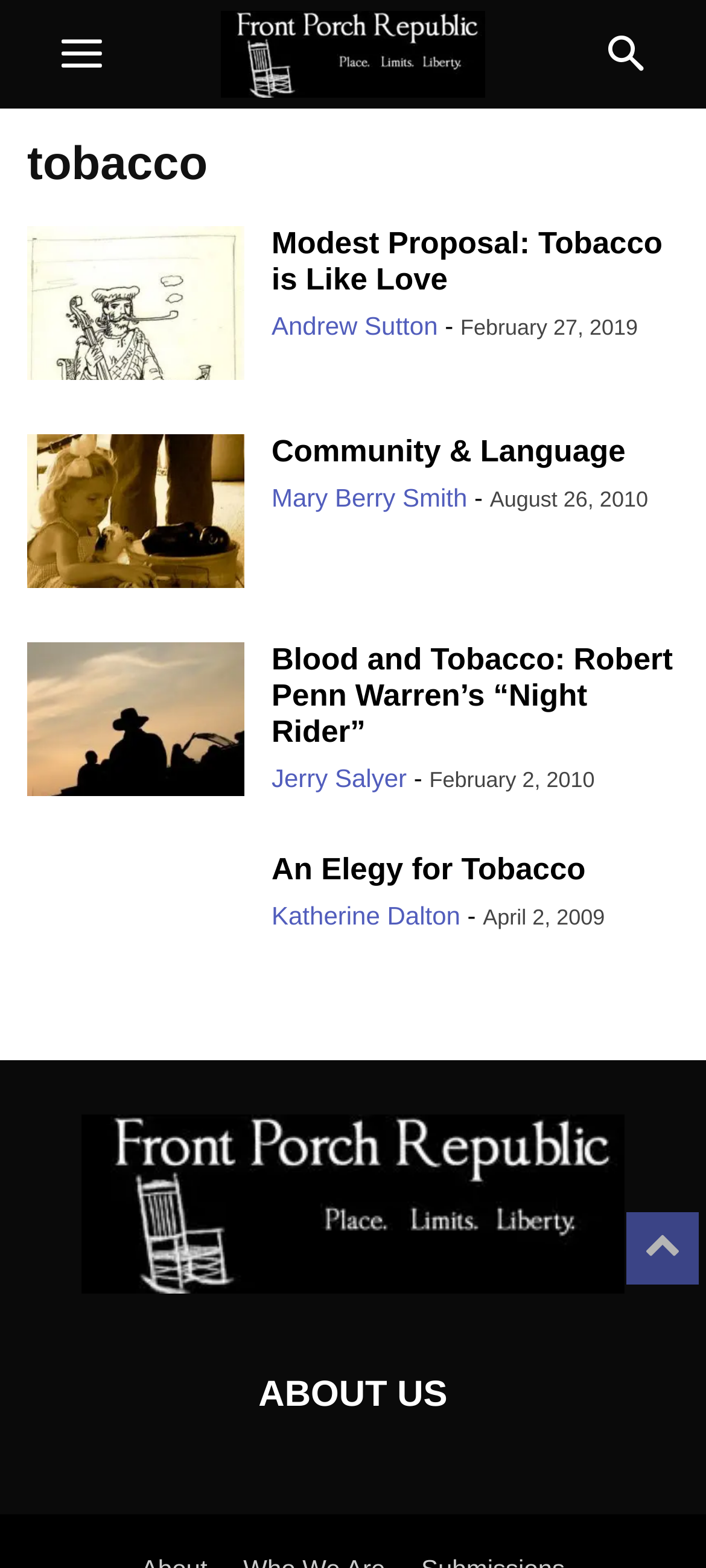Calculate the bounding box coordinates for the UI element based on the following description: "An Elegy for Tobacco". Ensure the coordinates are four float numbers between 0 and 1, i.e., [left, top, right, bottom].

[0.385, 0.543, 0.829, 0.565]